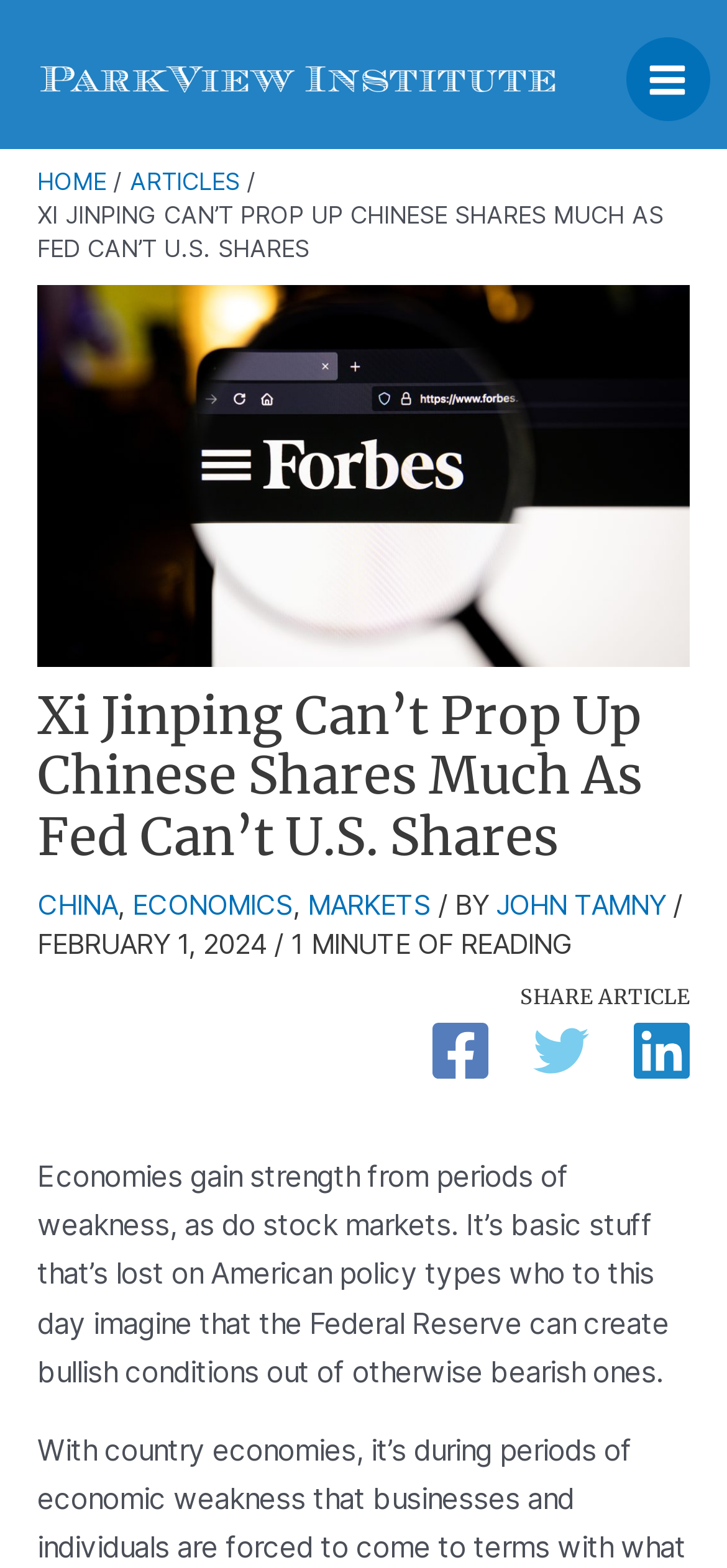Determine the bounding box coordinates of the UI element described below. Use the format (top-left x, top-left y, bottom-right x, bottom-right y) with floating point numbers between 0 and 1: markets

[0.423, 0.567, 0.592, 0.588]